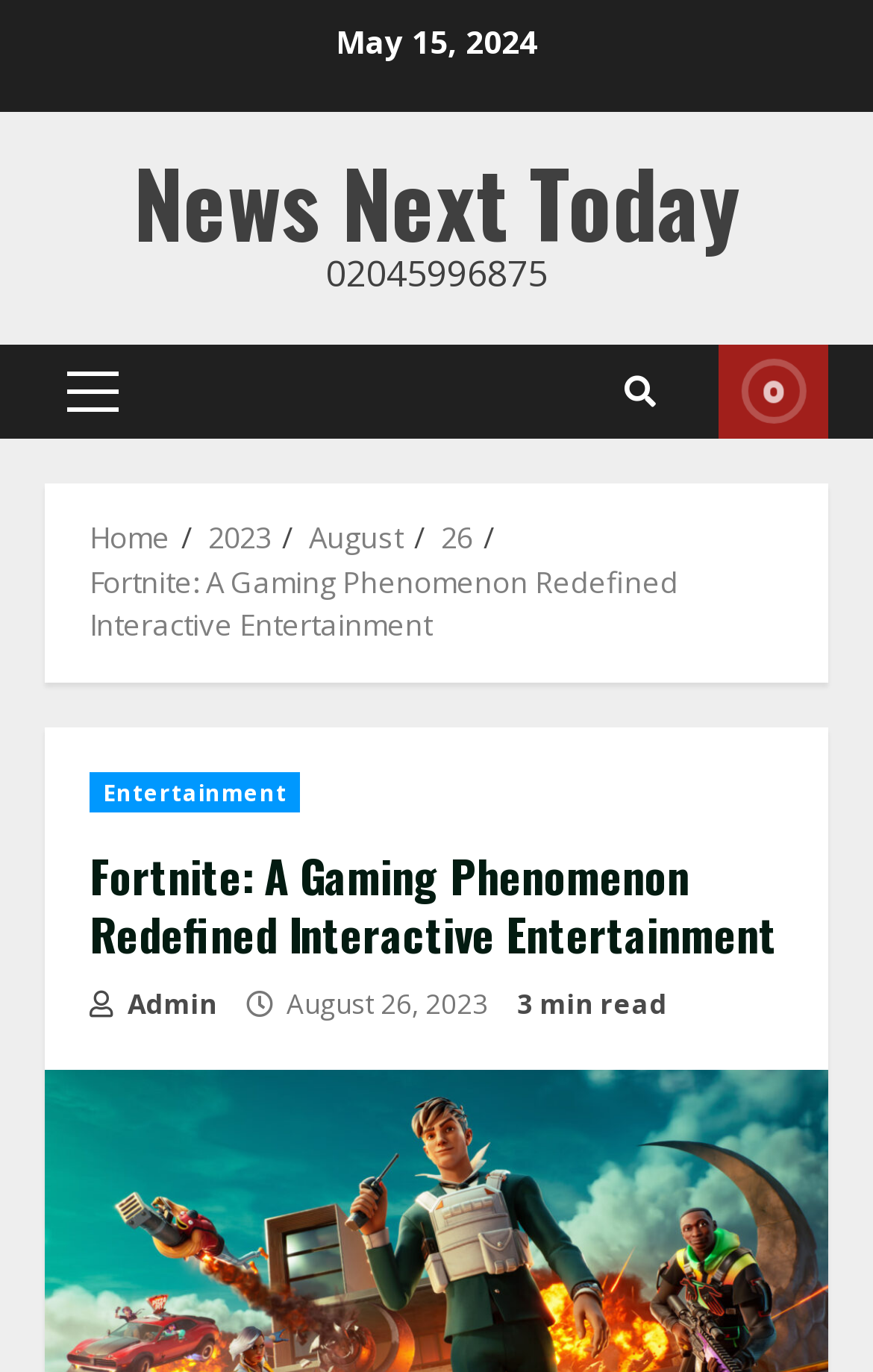Pinpoint the bounding box coordinates of the element you need to click to execute the following instruction: "Open the 'Primary Menu'". The bounding box should be represented by four float numbers between 0 and 1, in the format [left, top, right, bottom].

[0.051, 0.251, 0.162, 0.32]